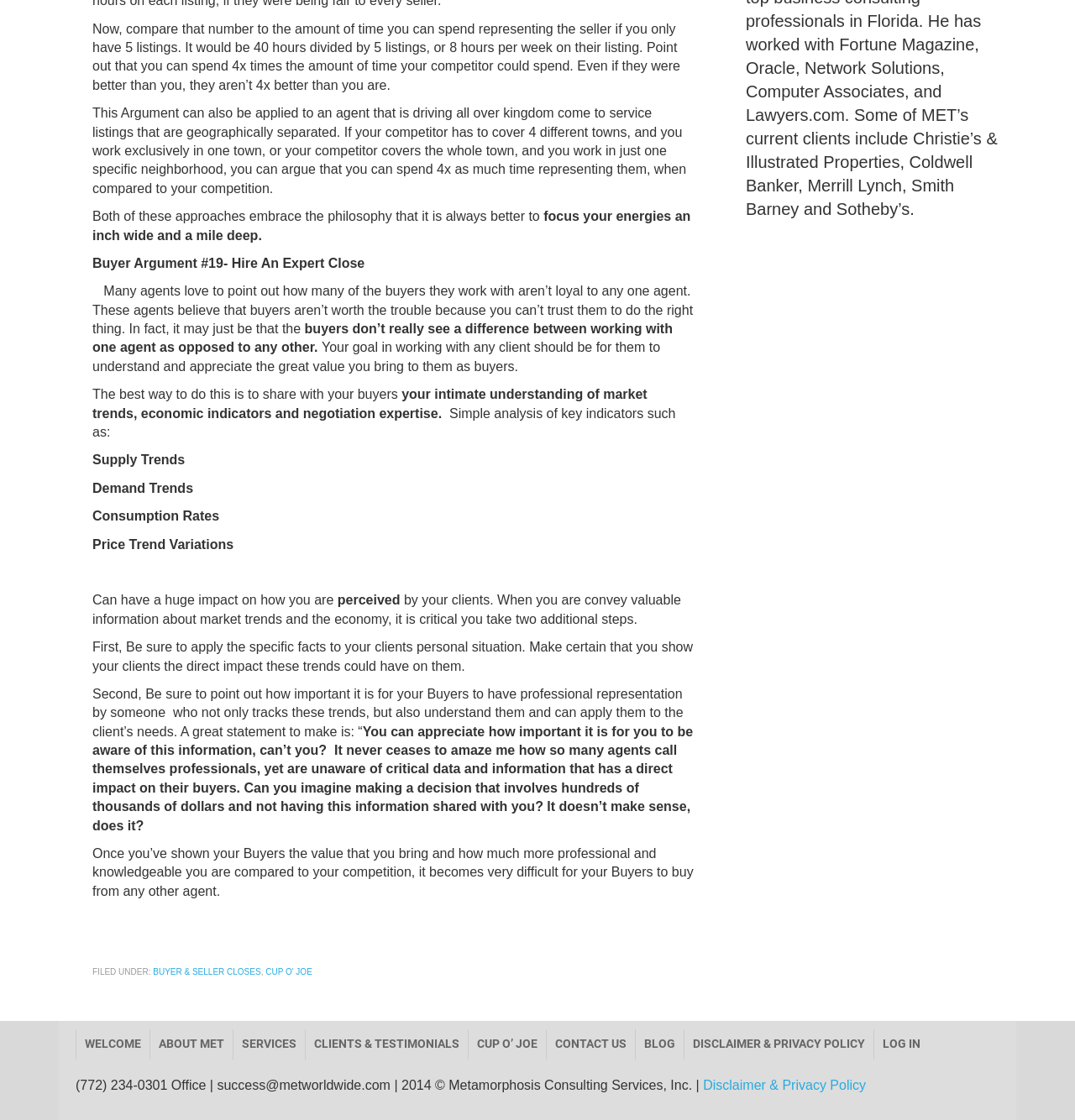Kindly determine the bounding box coordinates for the clickable area to achieve the given instruction: "Click on 'BUYER & SELLER CLOSES'".

[0.142, 0.864, 0.243, 0.872]